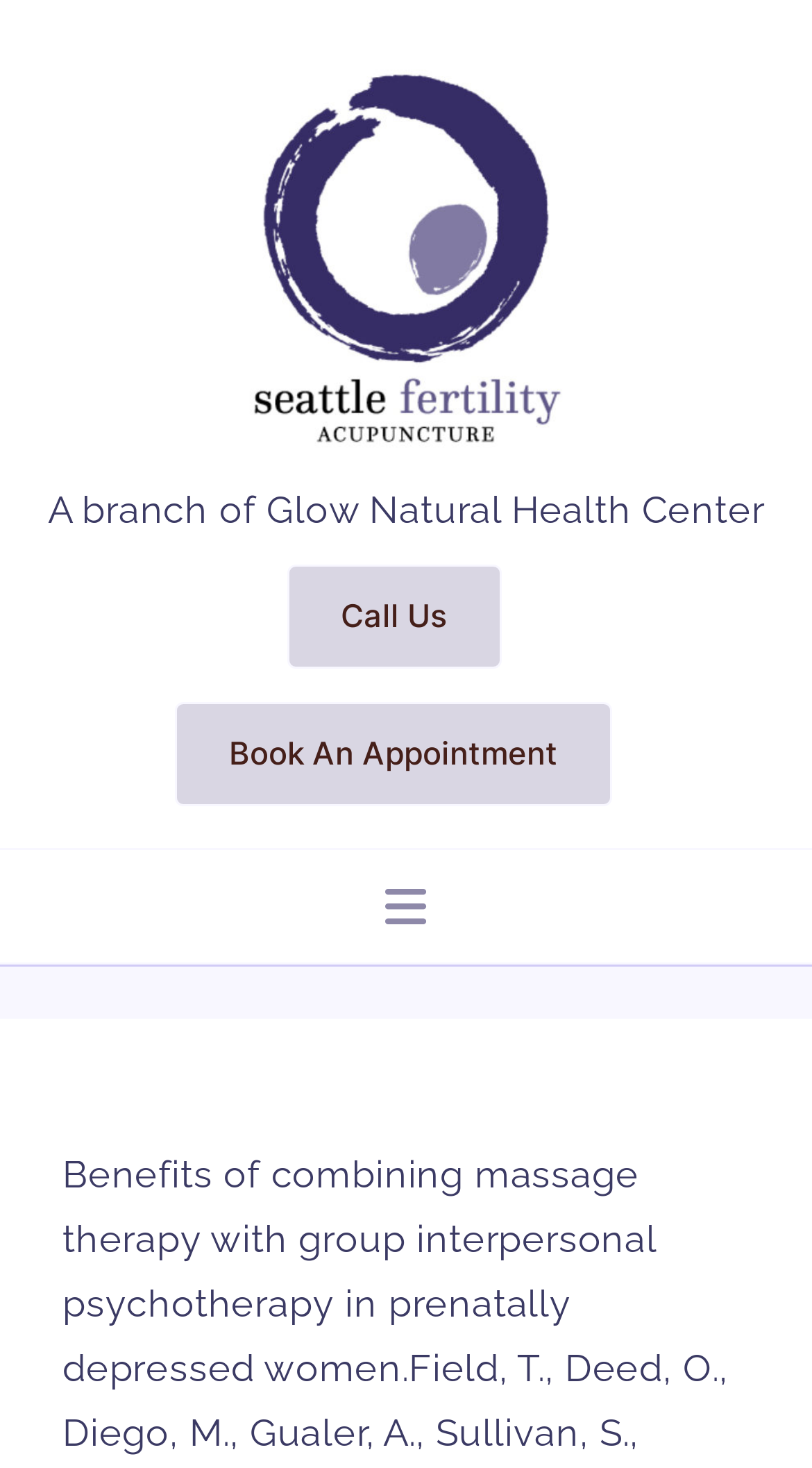Please pinpoint the bounding box coordinates for the region I should click to adhere to this instruction: "Click the 'Call Us' link".

[0.353, 0.385, 0.617, 0.455]